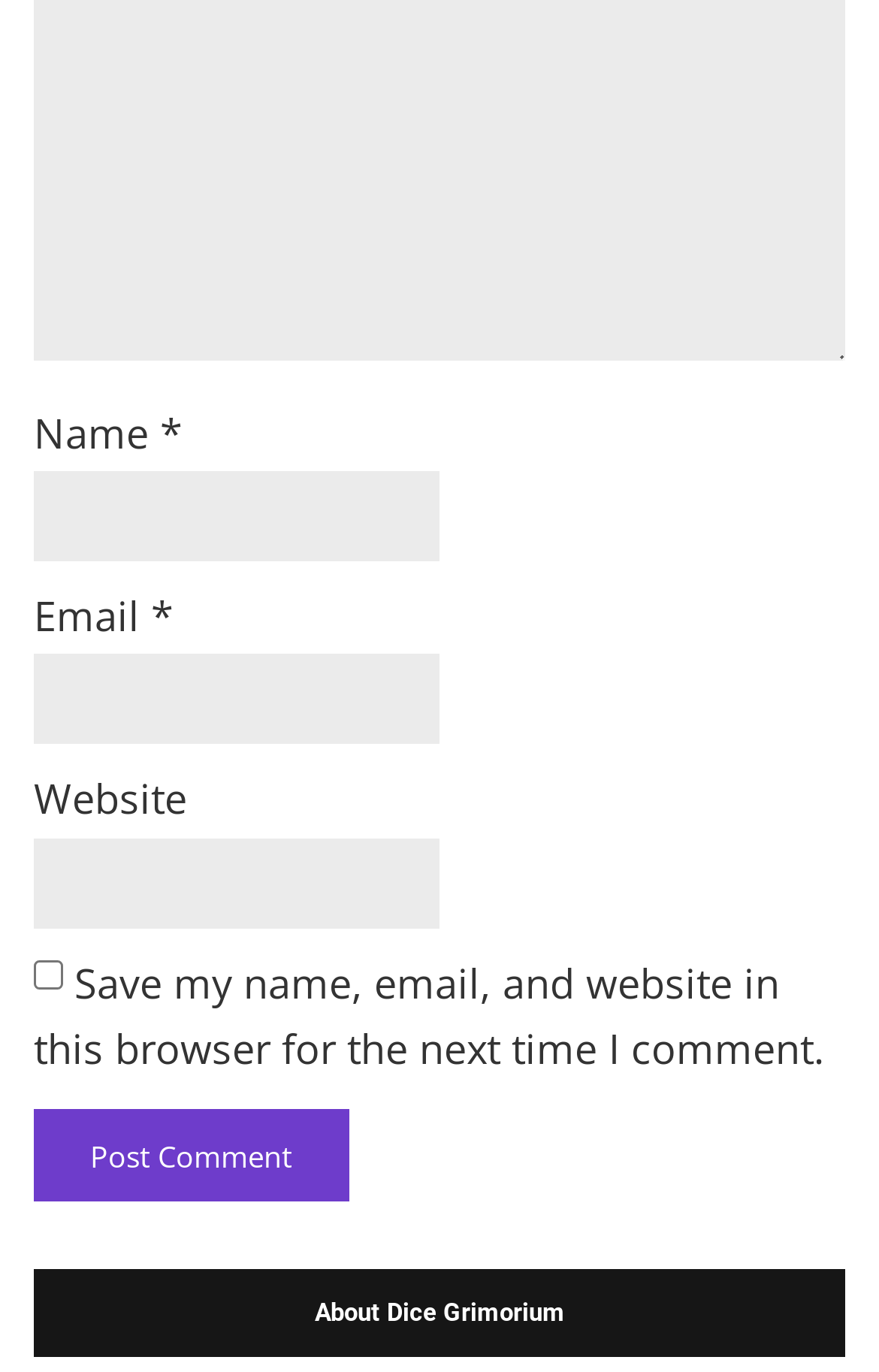What is the topic of the heading?
From the image, respond with a single word or phrase.

About Dice Grimorium